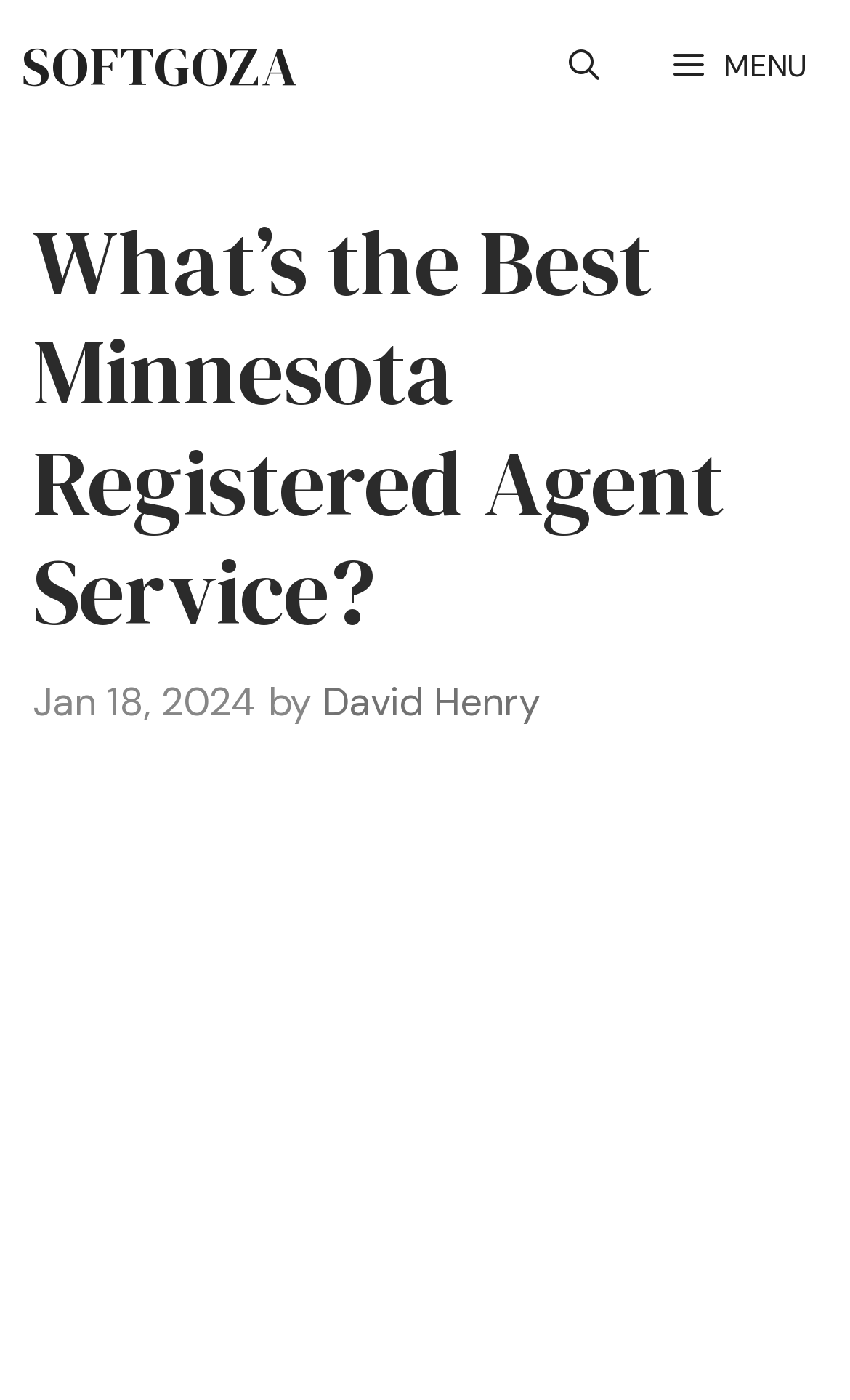Please extract the webpage's main title and generate its text content.

What’s the Best Minnesota Registered Agent Service?